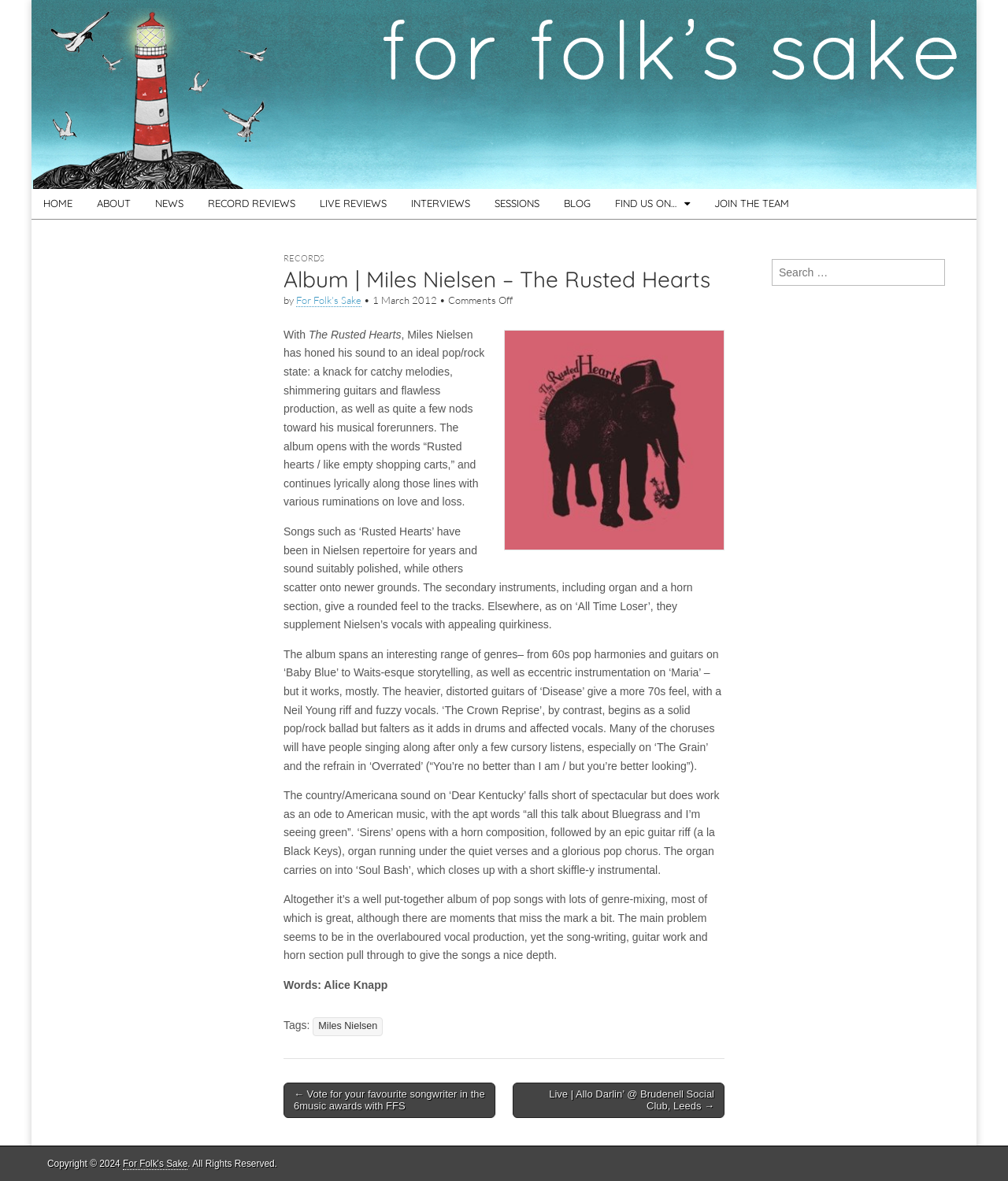Specify the bounding box coordinates of the element's area that should be clicked to execute the given instruction: "Check the copyright information". The coordinates should be four float numbers between 0 and 1, i.e., [left, top, right, bottom].

[0.047, 0.98, 0.122, 0.99]